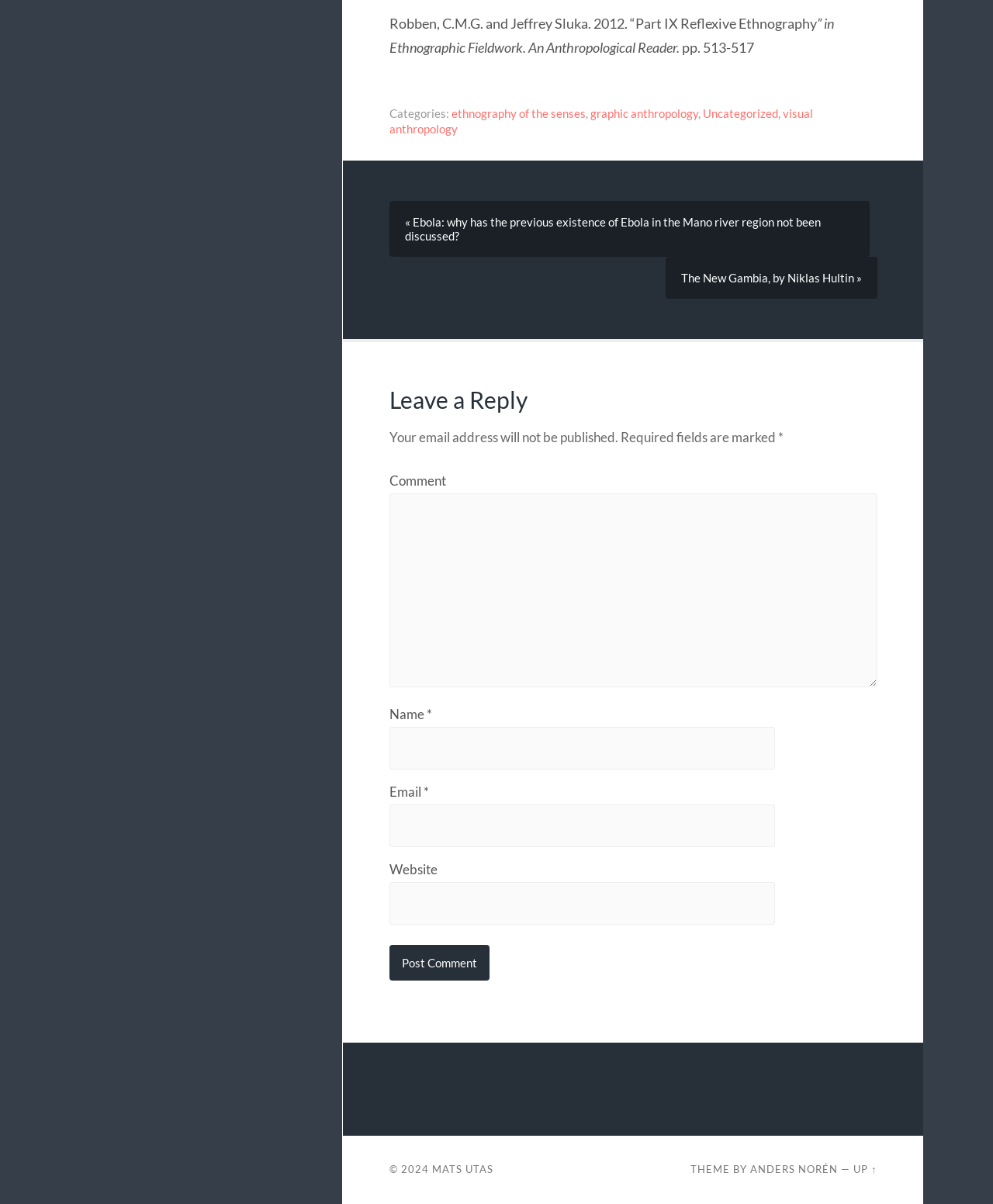Review the image closely and give a comprehensive answer to the question: What categories are listed on the webpage?

The categories can be found by examining the links under the 'Categories:' text, which are 'ethnography of the senses', 'graphic anthropology', 'Uncategorized', and 'visual anthropology'.